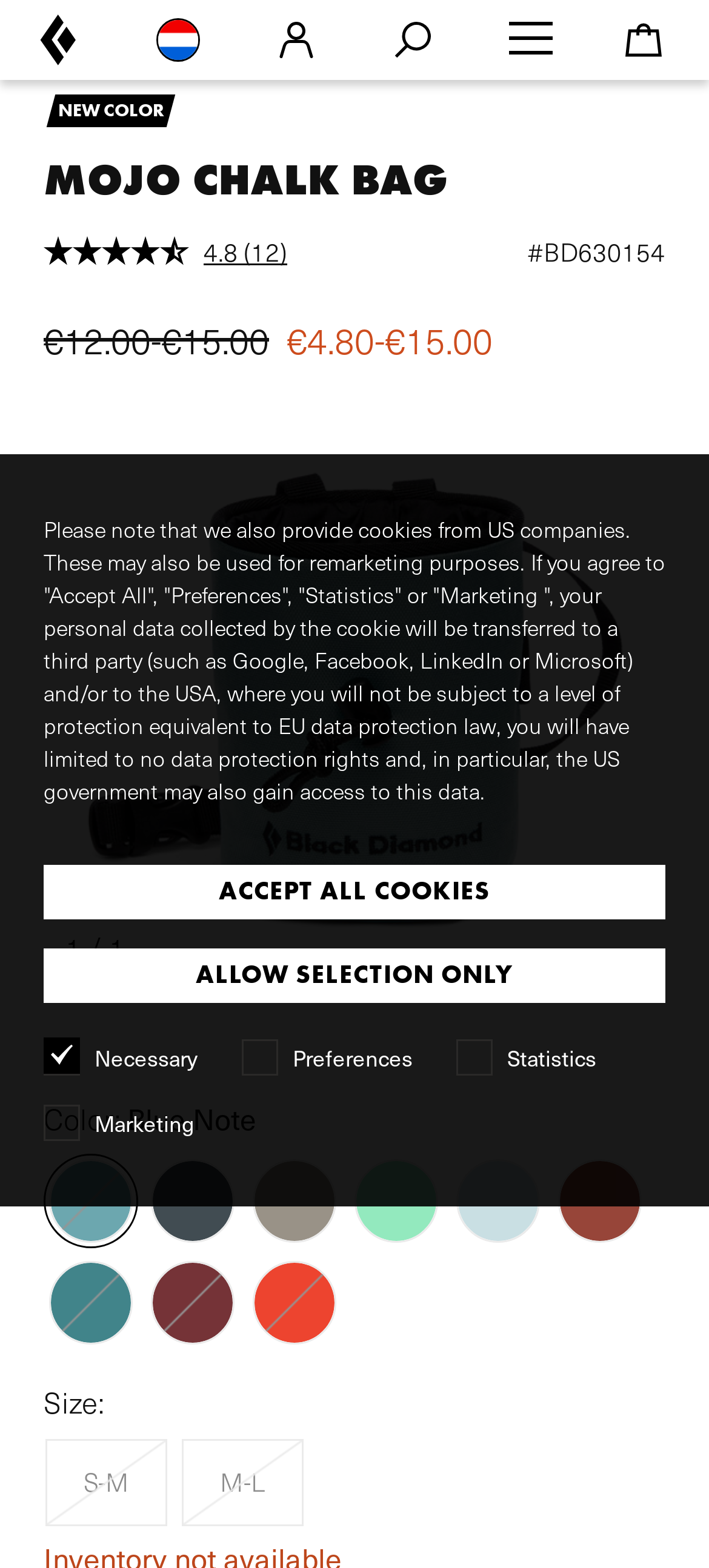Locate the bounding box coordinates of the region to be clicked to comply with the following instruction: "Sign up for the newsletter". The coordinates must be four float numbers between 0 and 1, in the form [left, top, right, bottom].

[0.0, 0.051, 1.0, 0.107]